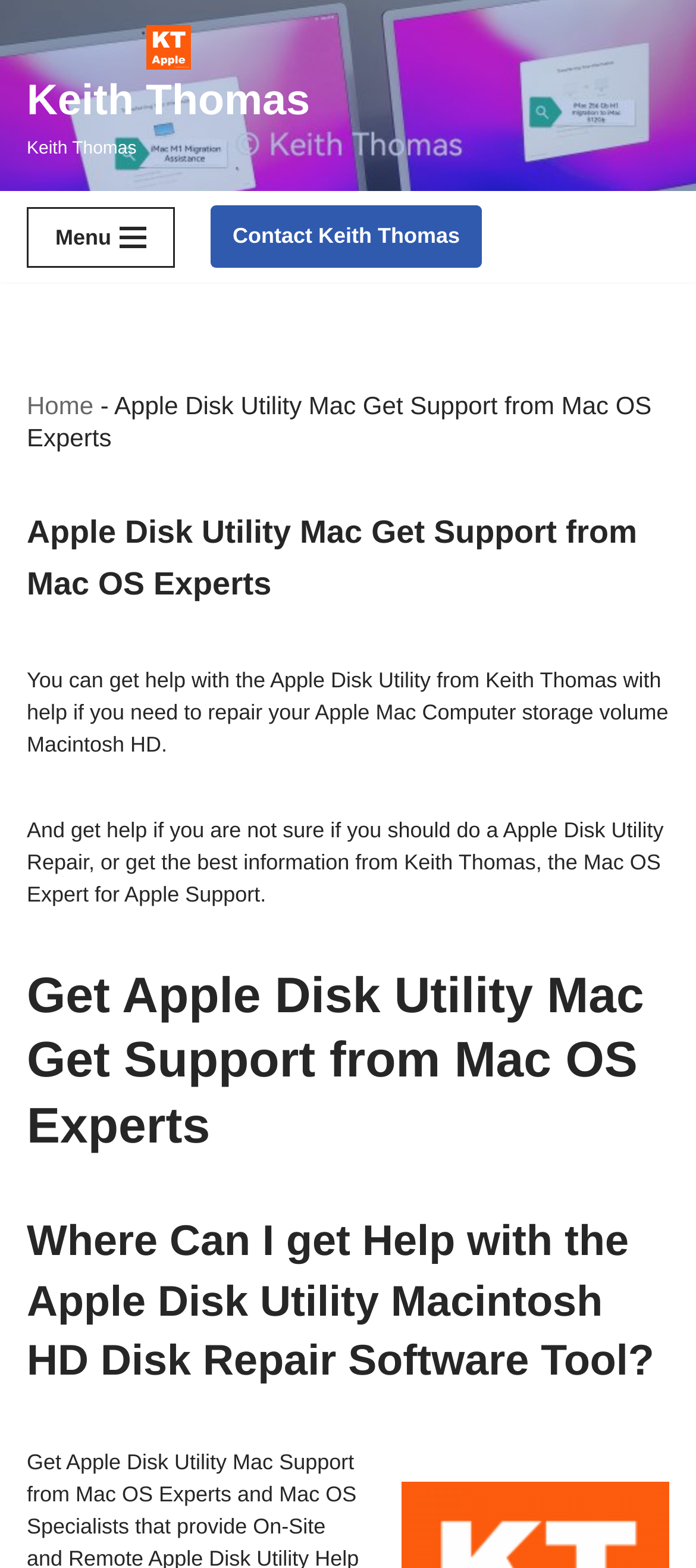Identify the webpage's primary heading and generate its text.

Apple Disk Utility Mac Get Support from Mac OS Experts